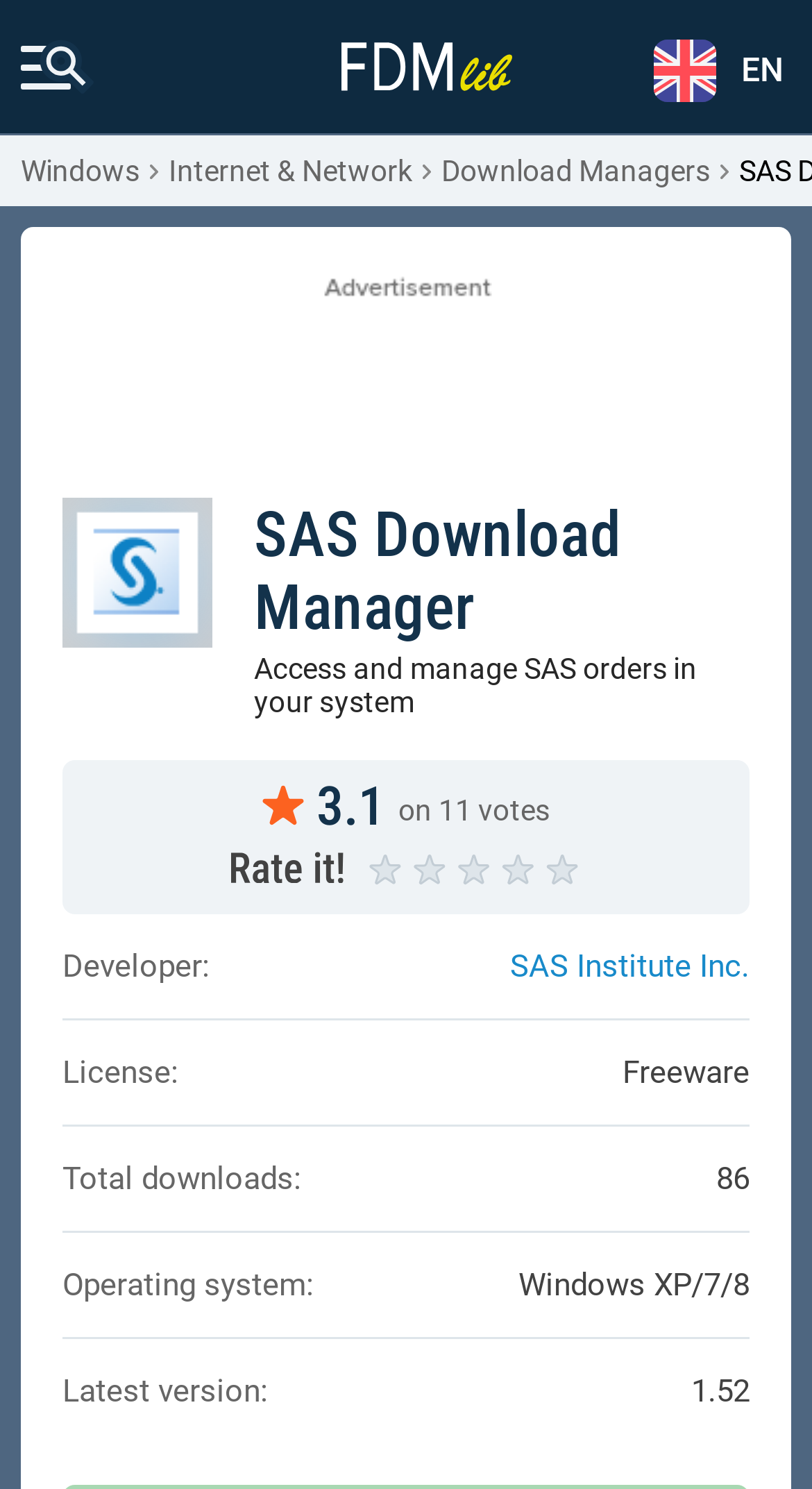Based on the description "Download Managers", find the bounding box of the specified UI element.

[0.544, 0.105, 0.874, 0.124]